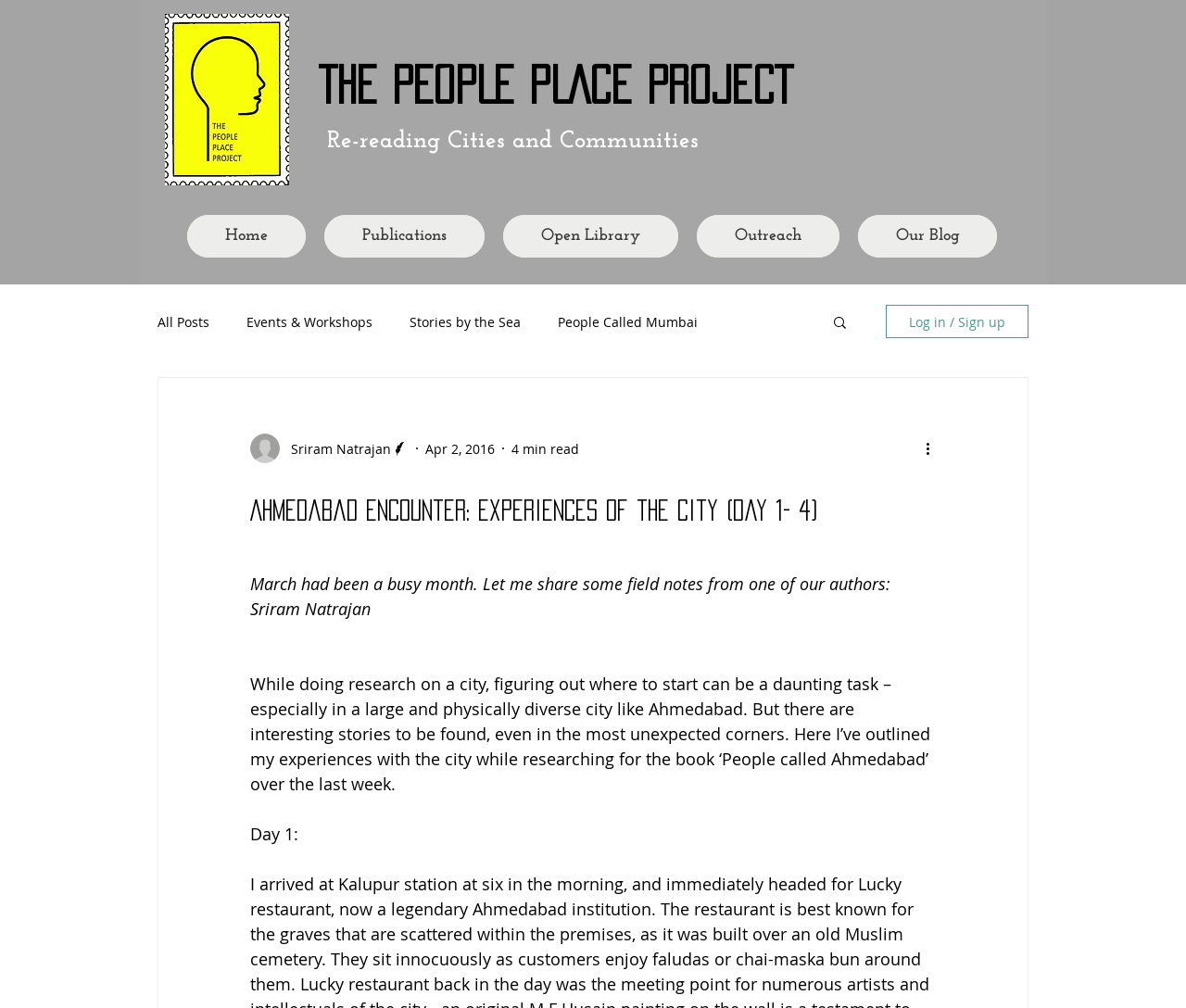What is the title of the blog post?
Give a one-word or short phrase answer based on the image.

Ahmedabad Encounter: Experiences of the City (Day 1- 4)